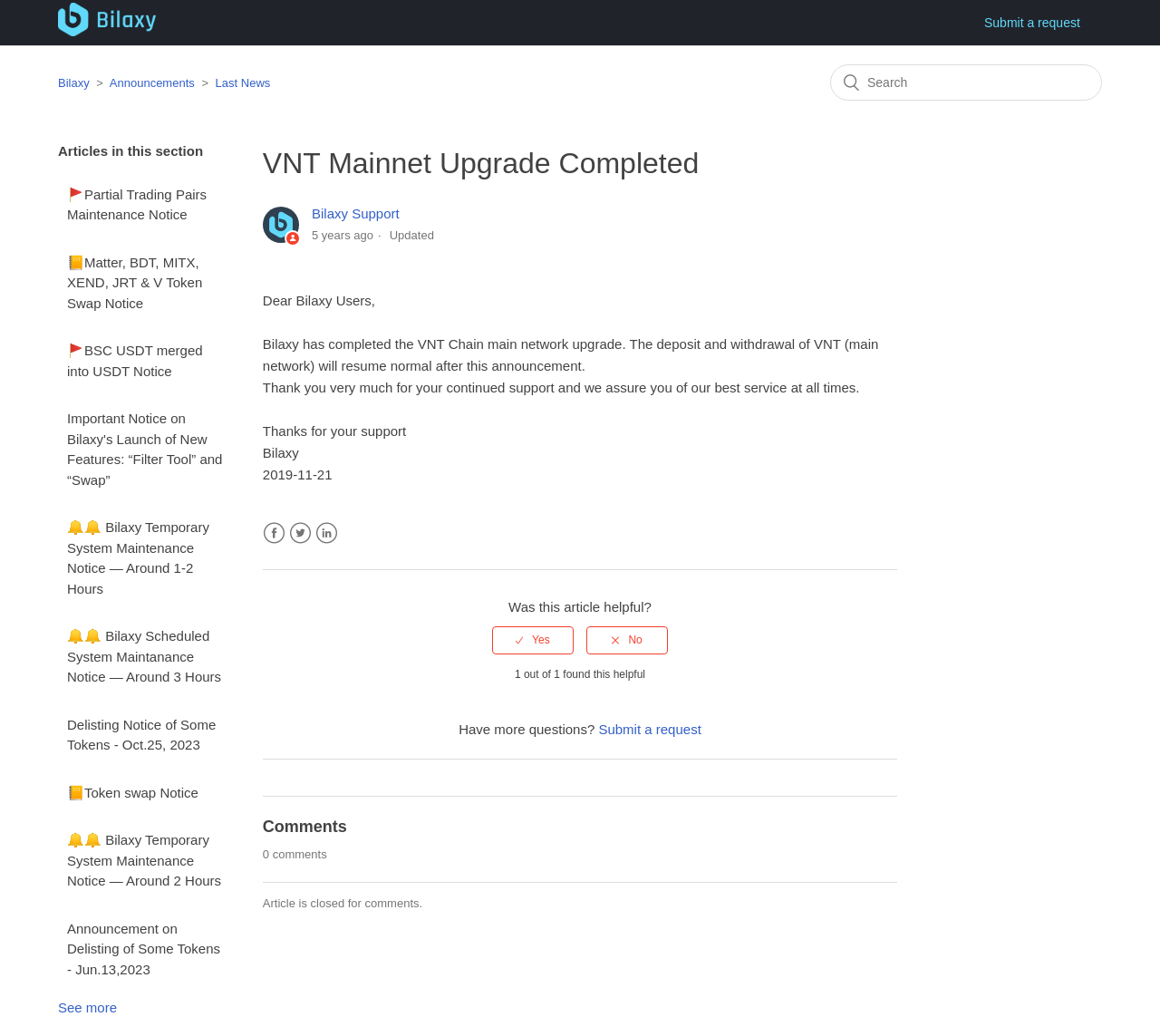What is the status of commenting on this article?
Provide a short answer using one word or a brief phrase based on the image.

Closed